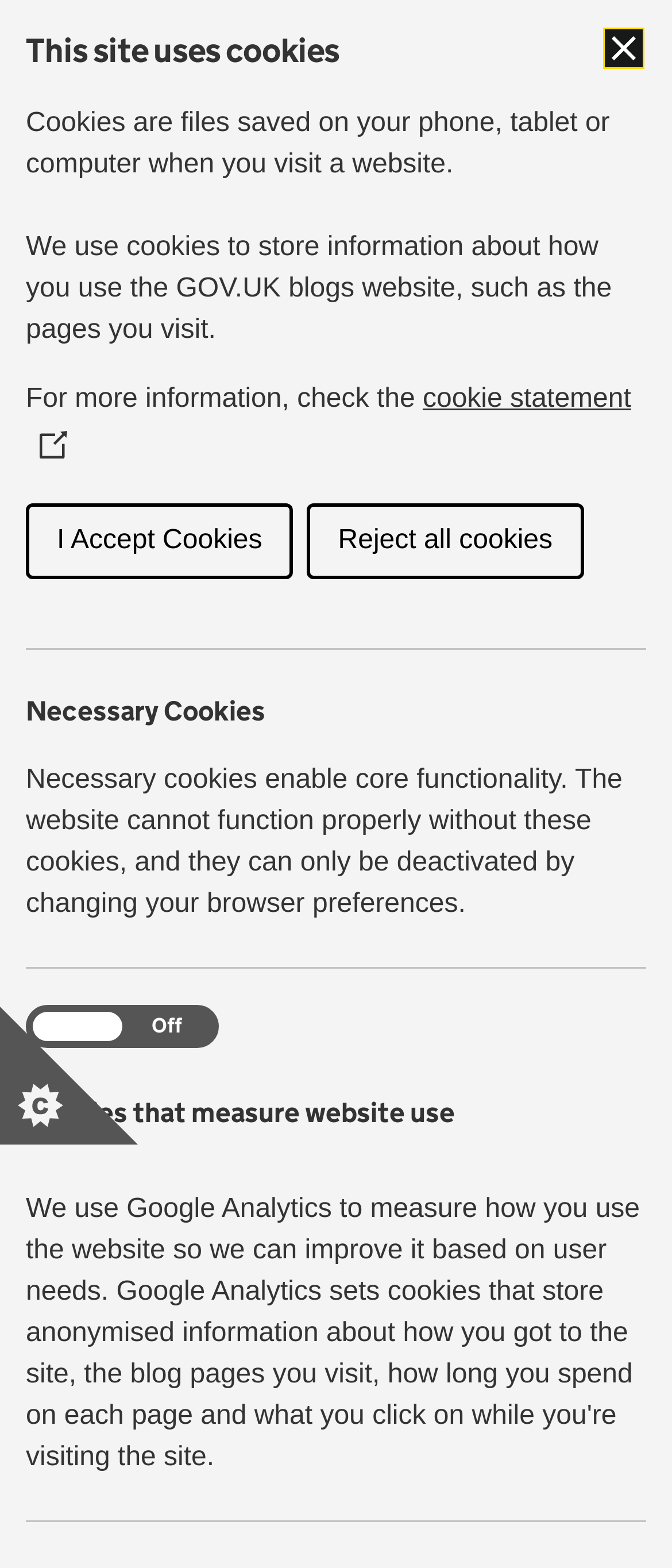Highlight the bounding box coordinates of the element you need to click to perform the following instruction: "Search for something."

[0.038, 0.292, 0.911, 0.336]